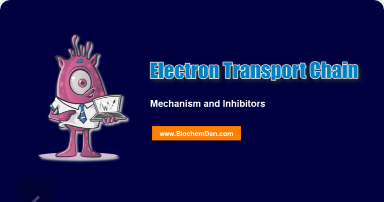What is the title of the image?
Answer the question with as much detail as you can, using the image as a reference.

The title 'Electron Transport Chain' is displayed in bold, eye-catching typography above the character, indicating the main topic of the image.